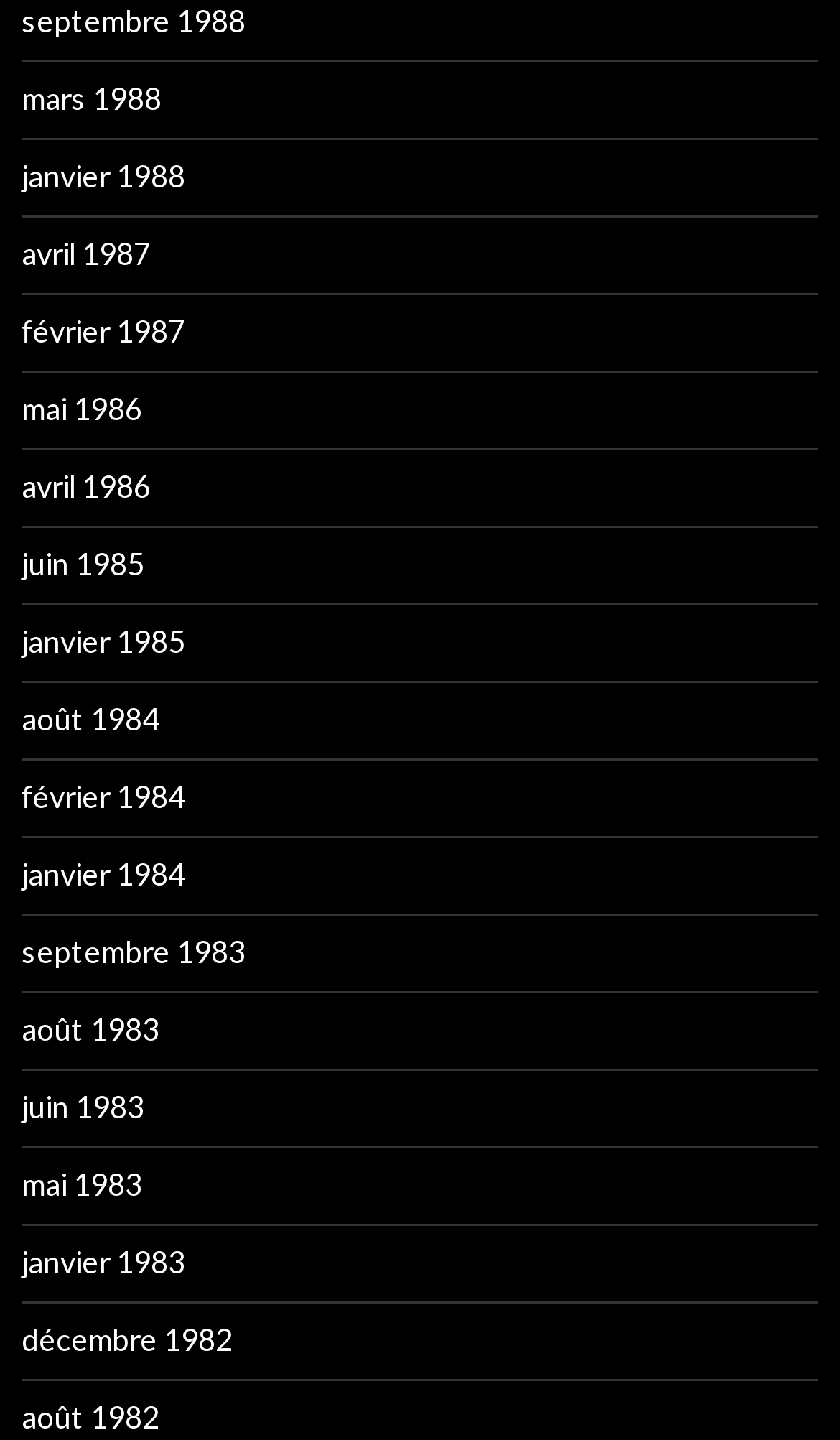Please determine the bounding box coordinates for the element that should be clicked to follow these instructions: "view january 1988".

[0.026, 0.109, 0.221, 0.135]